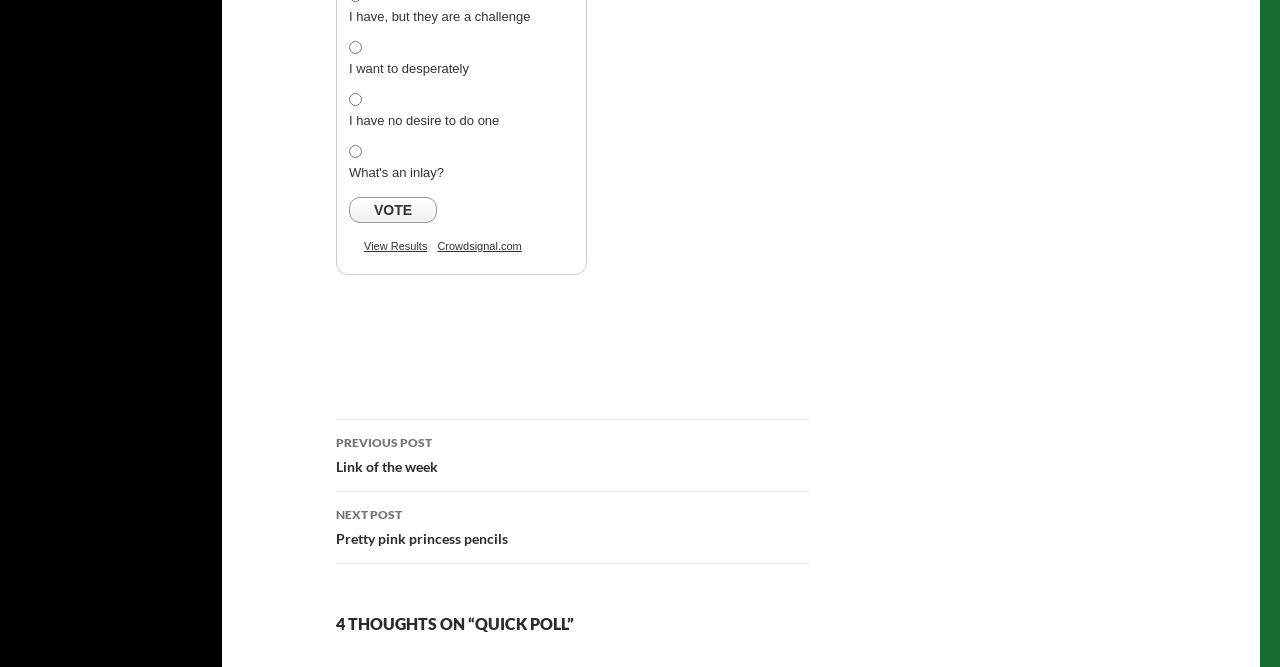Locate the bounding box of the UI element based on this description: "Vote". Provide four float numbers between 0 and 1 as [left, top, right, bottom].

[0.273, 0.296, 0.342, 0.335]